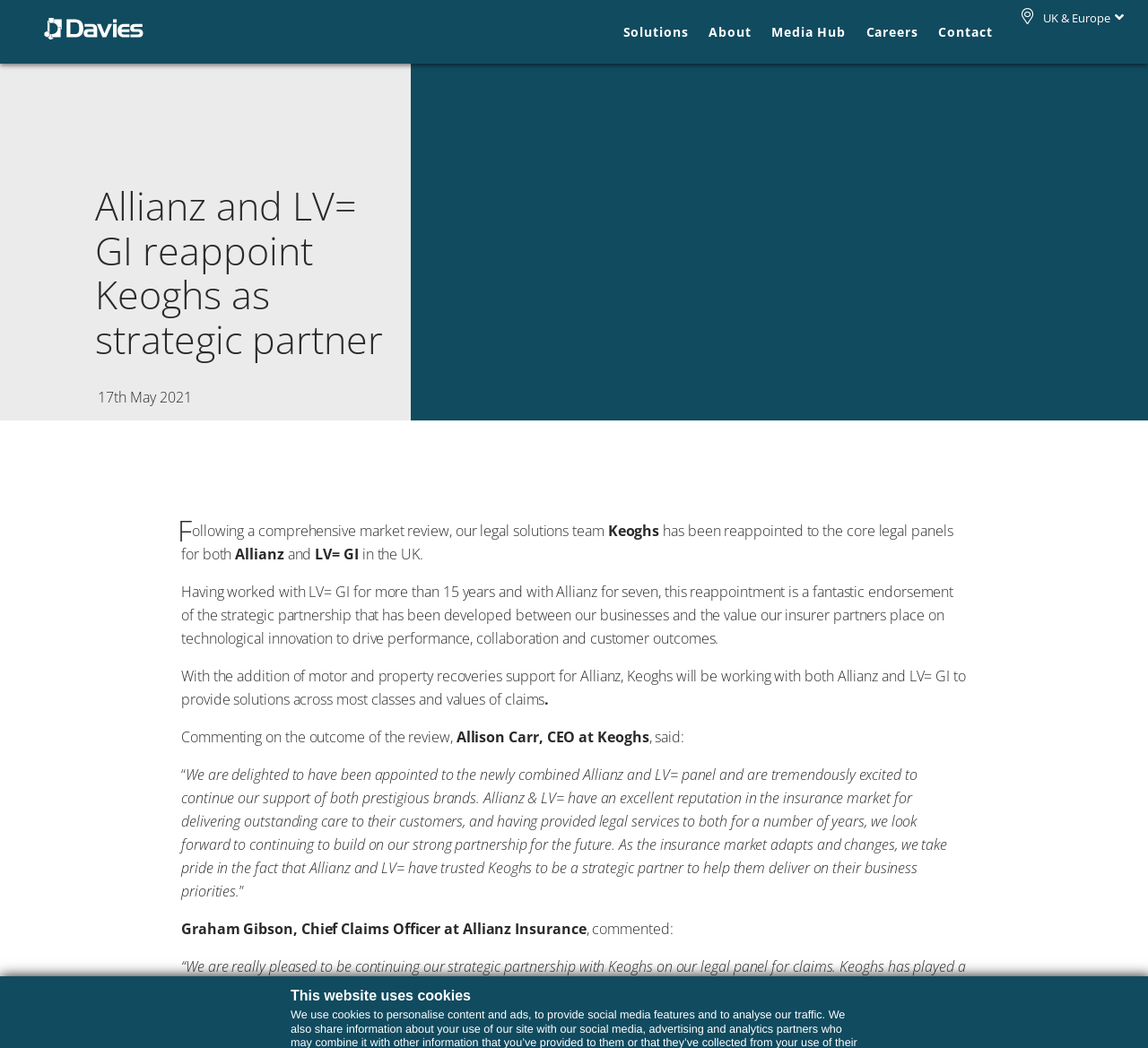Identify the bounding box coordinates of the element that should be clicked to fulfill this task: "Go to Solutions". The coordinates should be provided as four float numbers between 0 and 1, i.e., [left, top, right, bottom].

[0.543, 0.014, 0.6, 0.048]